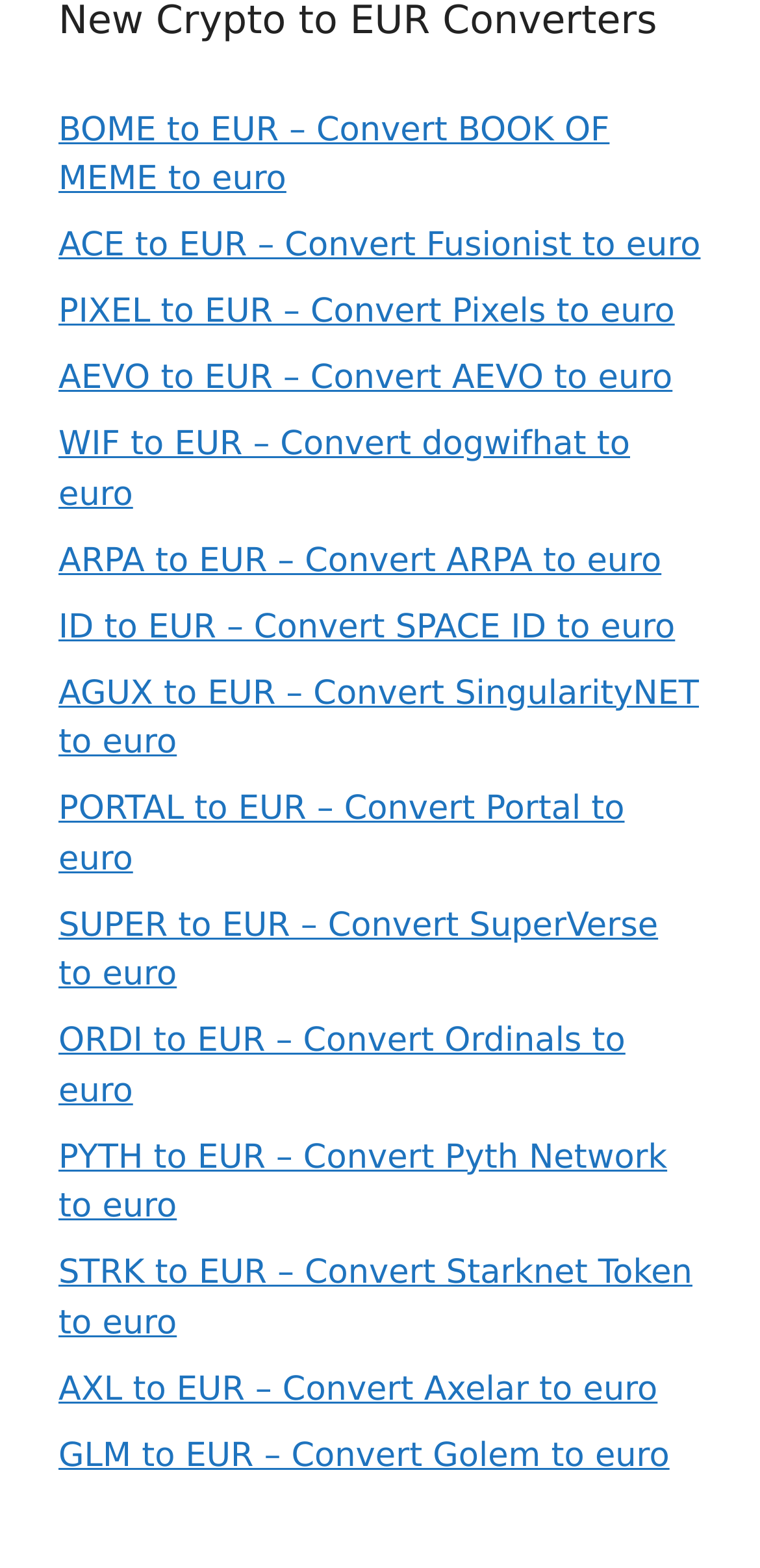Please identify the bounding box coordinates of the clickable region that I should interact with to perform the following instruction: "Convert SuperVerse to euro". The coordinates should be expressed as four float numbers between 0 and 1, i.e., [left, top, right, bottom].

[0.077, 0.578, 0.866, 0.634]